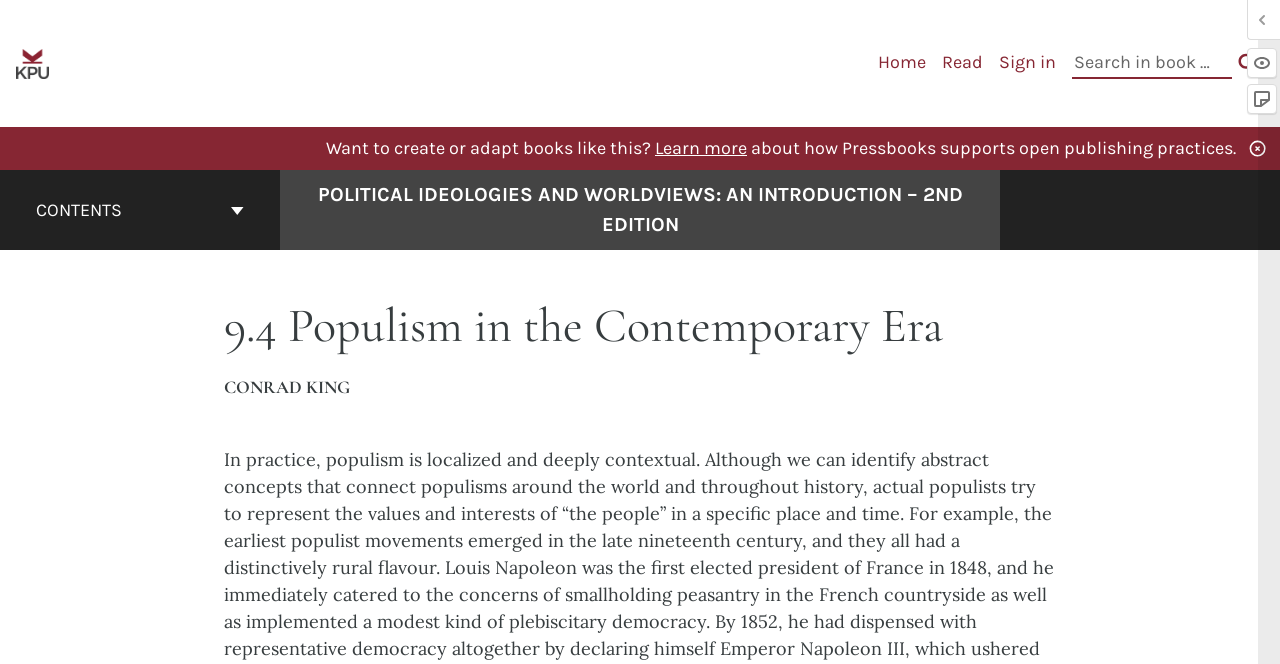Please determine the bounding box coordinates of the element's region to click in order to carry out the following instruction: "Show annotations". The coordinates should be four float numbers between 0 and 1, i.e., [left, top, right, bottom].

[0.974, 0.0, 1.0, 0.06]